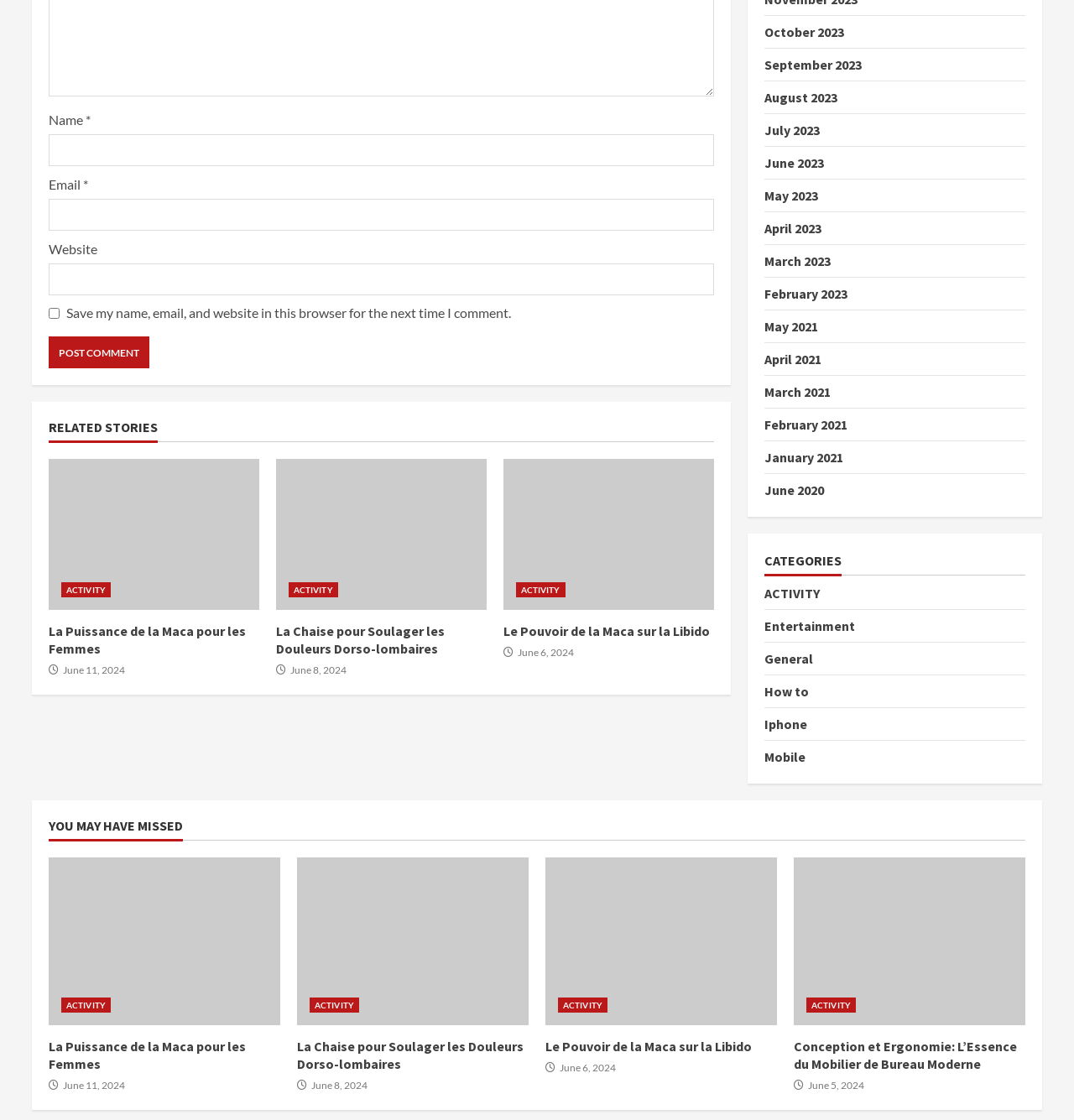Using the description "parent_node: Email * aria-describedby="email-notes" name="email"", predict the bounding box of the relevant HTML element.

[0.045, 0.178, 0.665, 0.206]